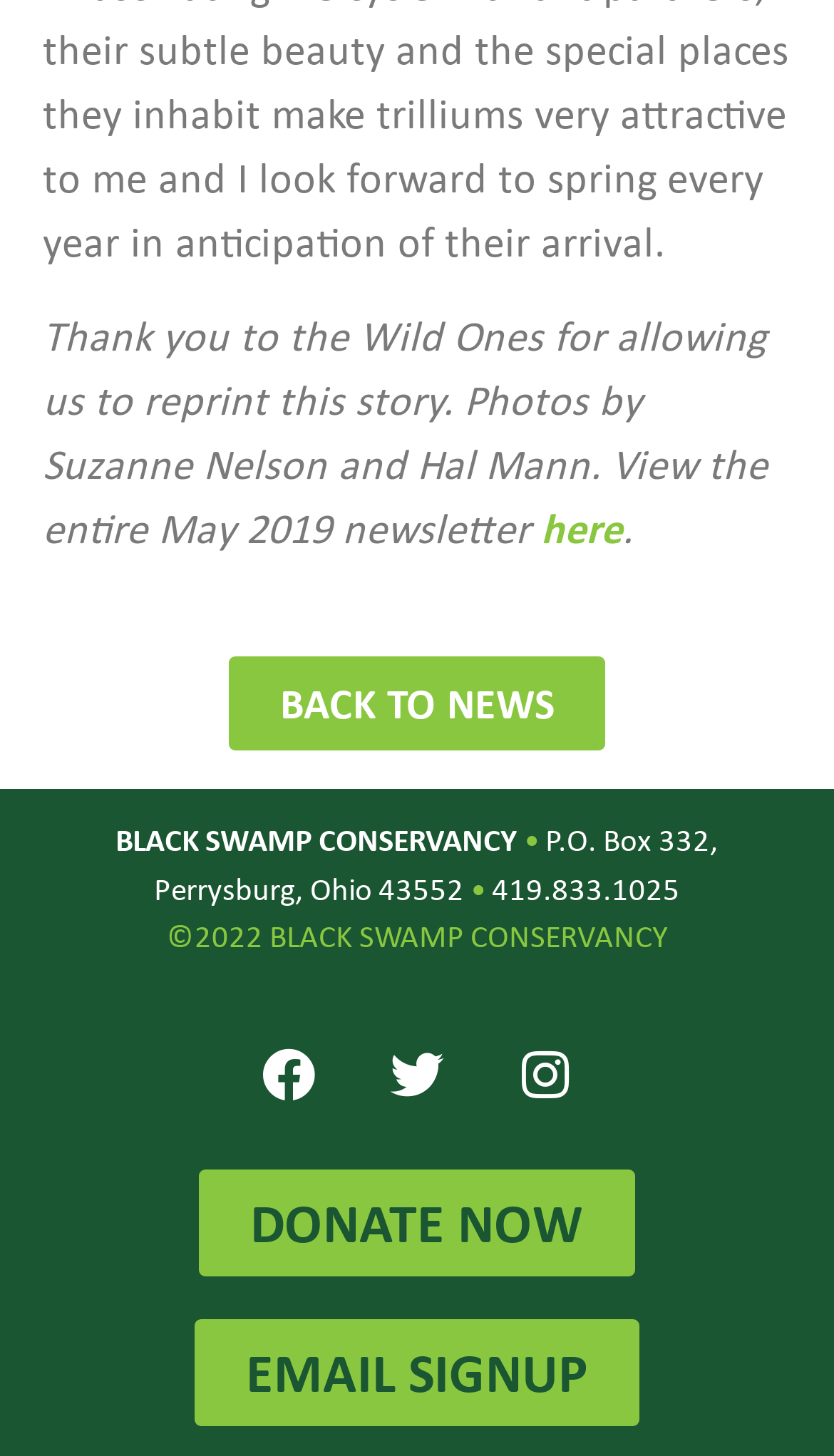Identify the bounding box coordinates of the area that should be clicked in order to complete the given instruction: "Call the conservancy". The bounding box coordinates should be four float numbers between 0 and 1, i.e., [left, top, right, bottom].

[0.582, 0.597, 0.815, 0.624]